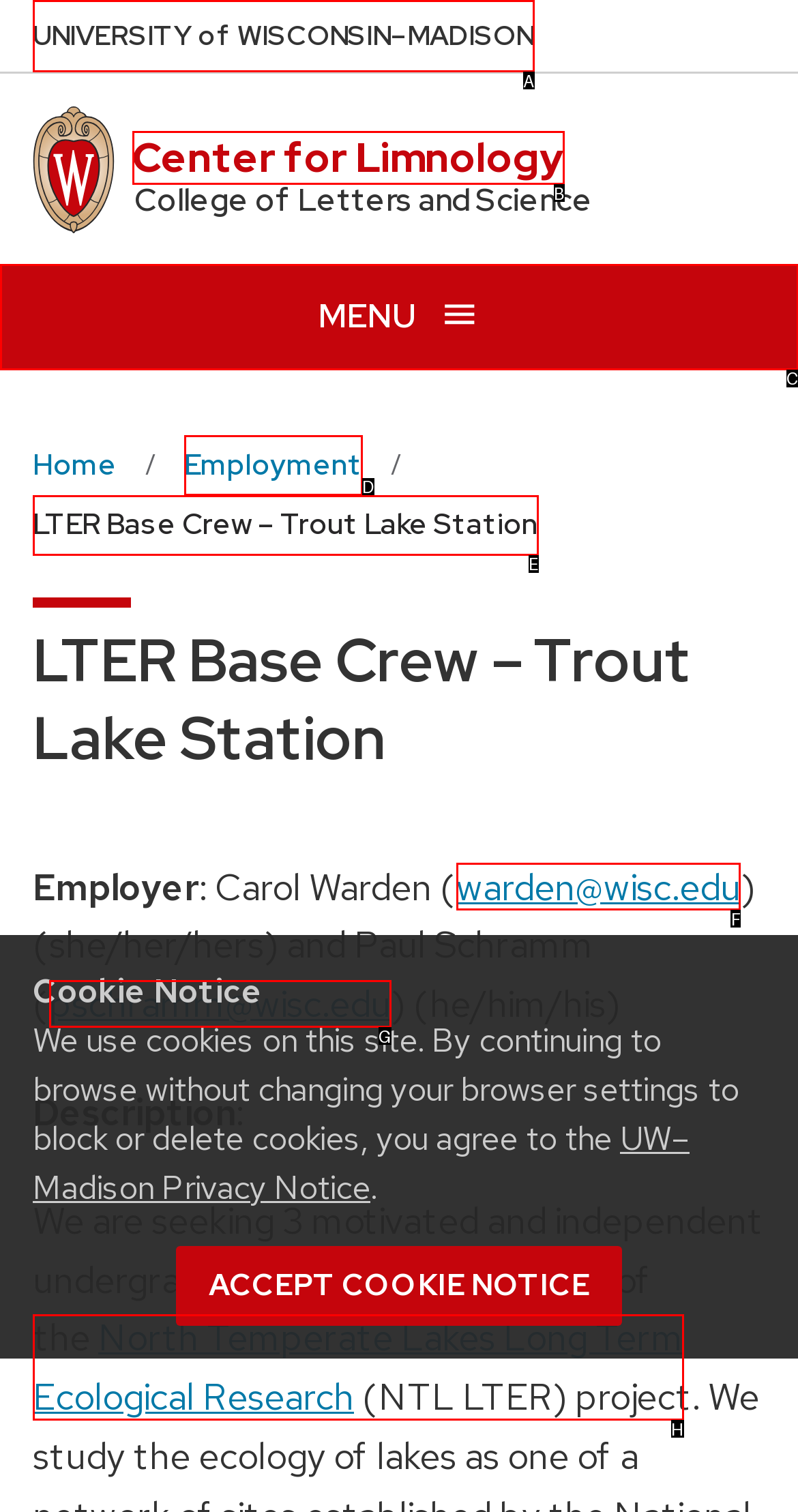Determine which letter corresponds to the UI element to click for this task: Contact Carol Warden
Respond with the letter from the available options.

F